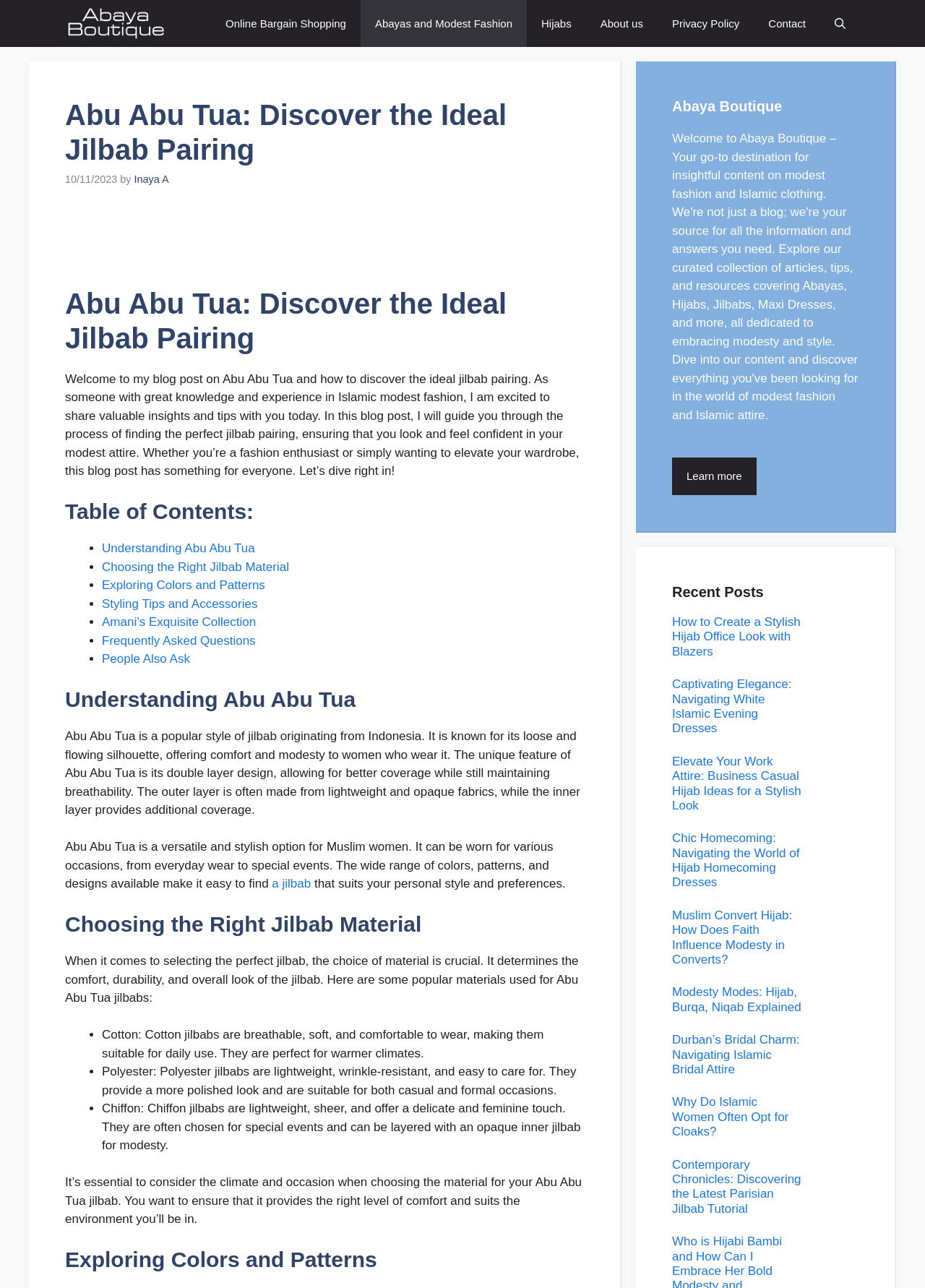Determine the bounding box for the described HTML element: "a jilbab". Ensure the coordinates are four float numbers between 0 and 1 in the format [left, top, right, bottom].

[0.294, 0.681, 0.336, 0.692]